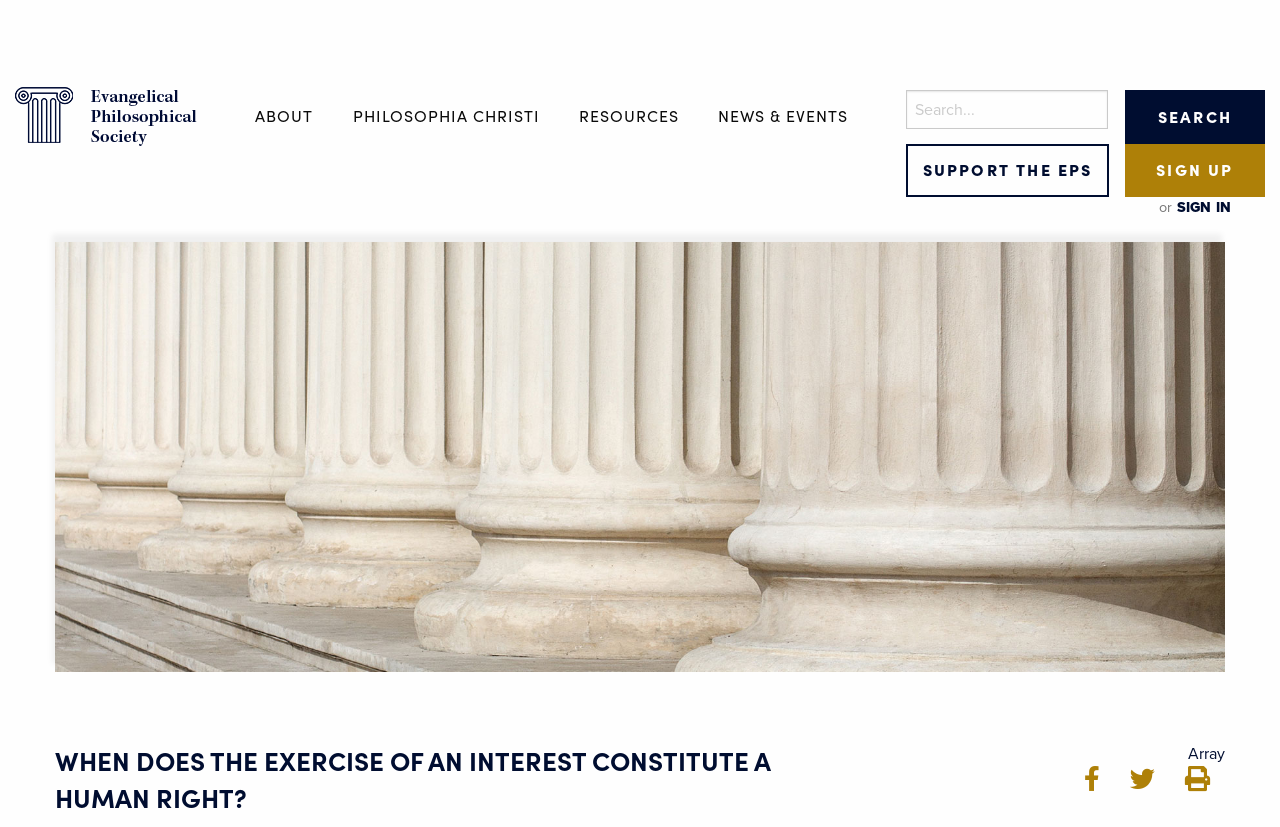Determine the bounding box coordinates of the UI element that matches the following description: "Philosophia Christi". The coordinates should be four float numbers between 0 and 1 in the format [left, top, right, bottom].

[0.262, 0.117, 0.435, 0.164]